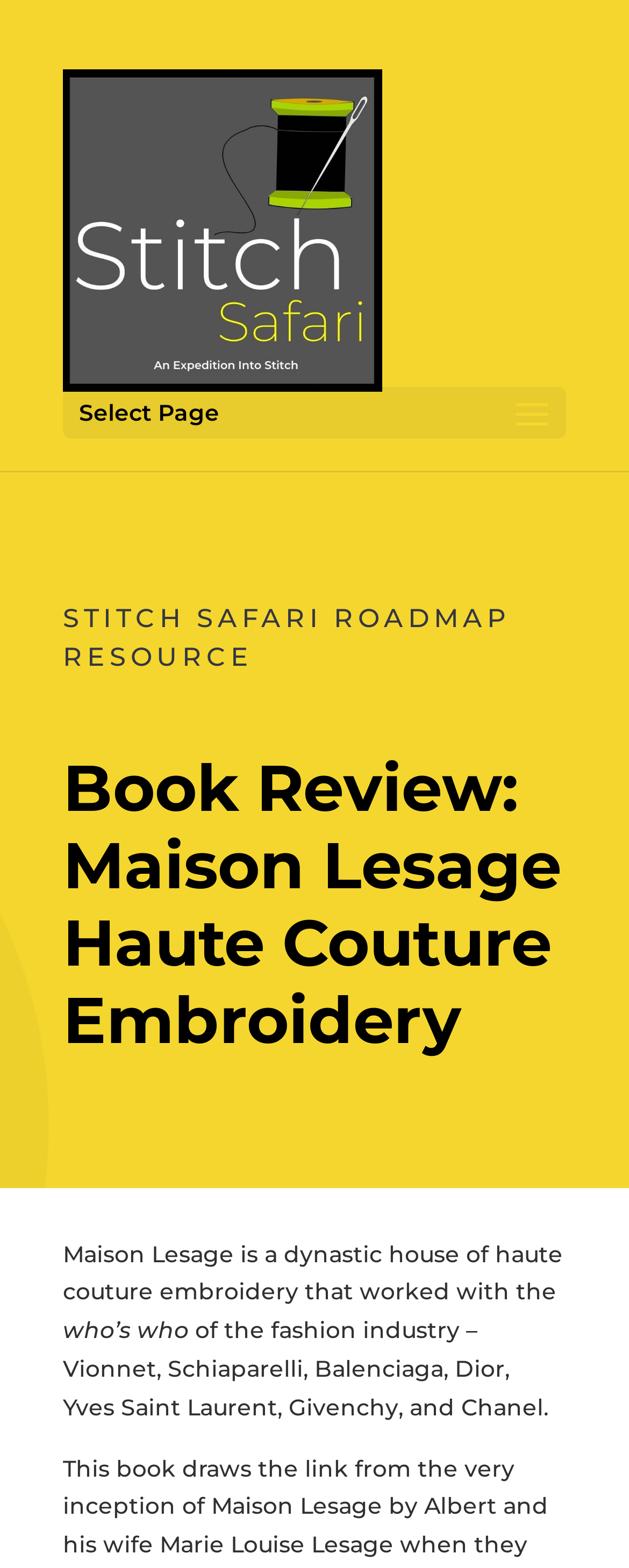Using the information in the image, give a comprehensive answer to the question: 
What is the subject of the book being reviewed?

The subject of the book being reviewed can be inferred from the title of the book, which is 'Maison Lesage Haute Couture Embroidery'. This suggests that the book is about the haute couture embroidery techniques and practices of Maison Lesage.